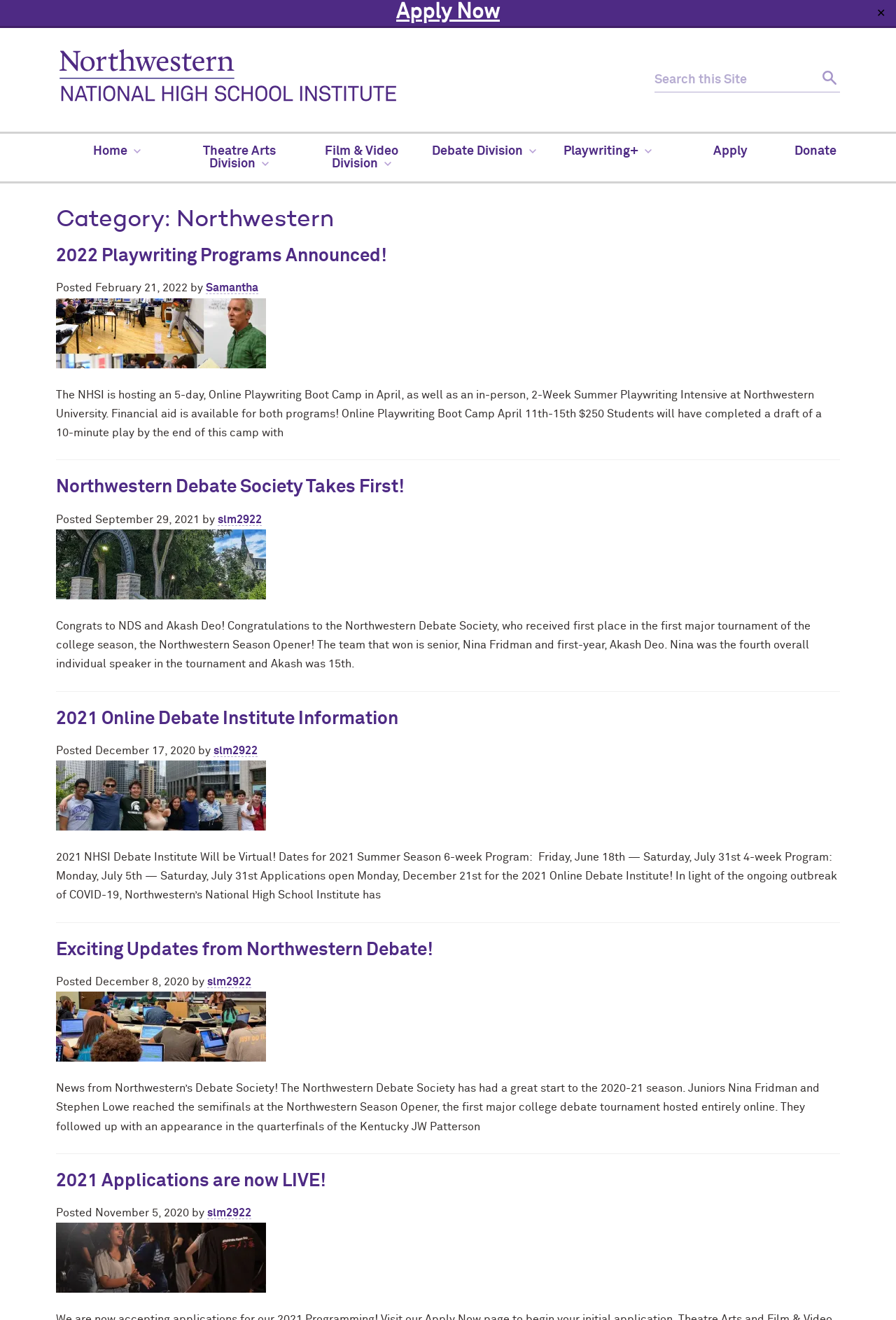Identify the bounding box coordinates for the element you need to click to achieve the following task: "Donate". The coordinates must be four float values ranging from 0 to 1, formatted as [left, top, right, bottom].

[0.883, 0.102, 0.938, 0.128]